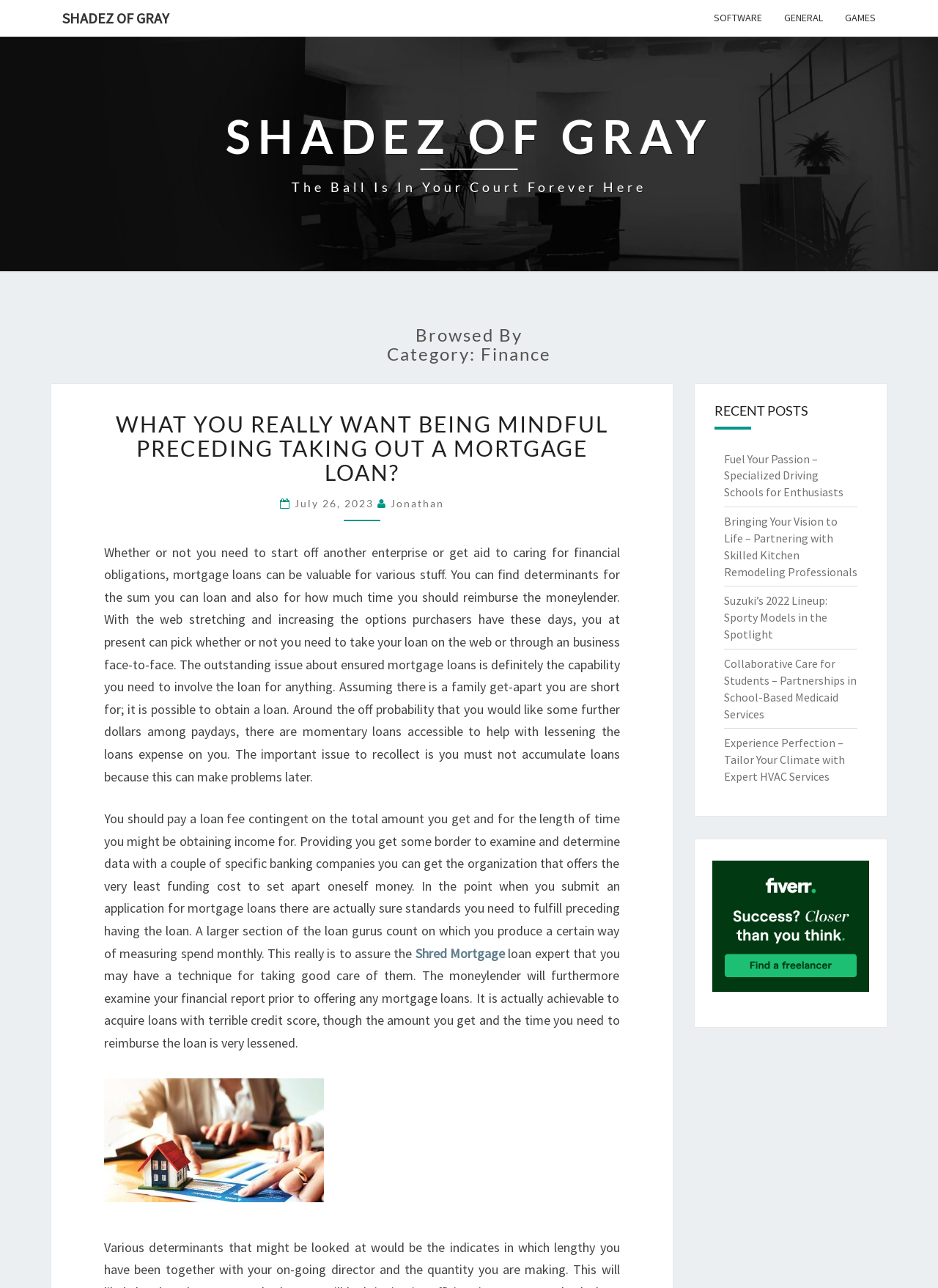Locate the bounding box coordinates of the region to be clicked to comply with the following instruction: "Check the date of the post July 26, 2023". The coordinates must be four float numbers between 0 and 1, in the form [left, top, right, bottom].

[0.314, 0.386, 0.402, 0.395]